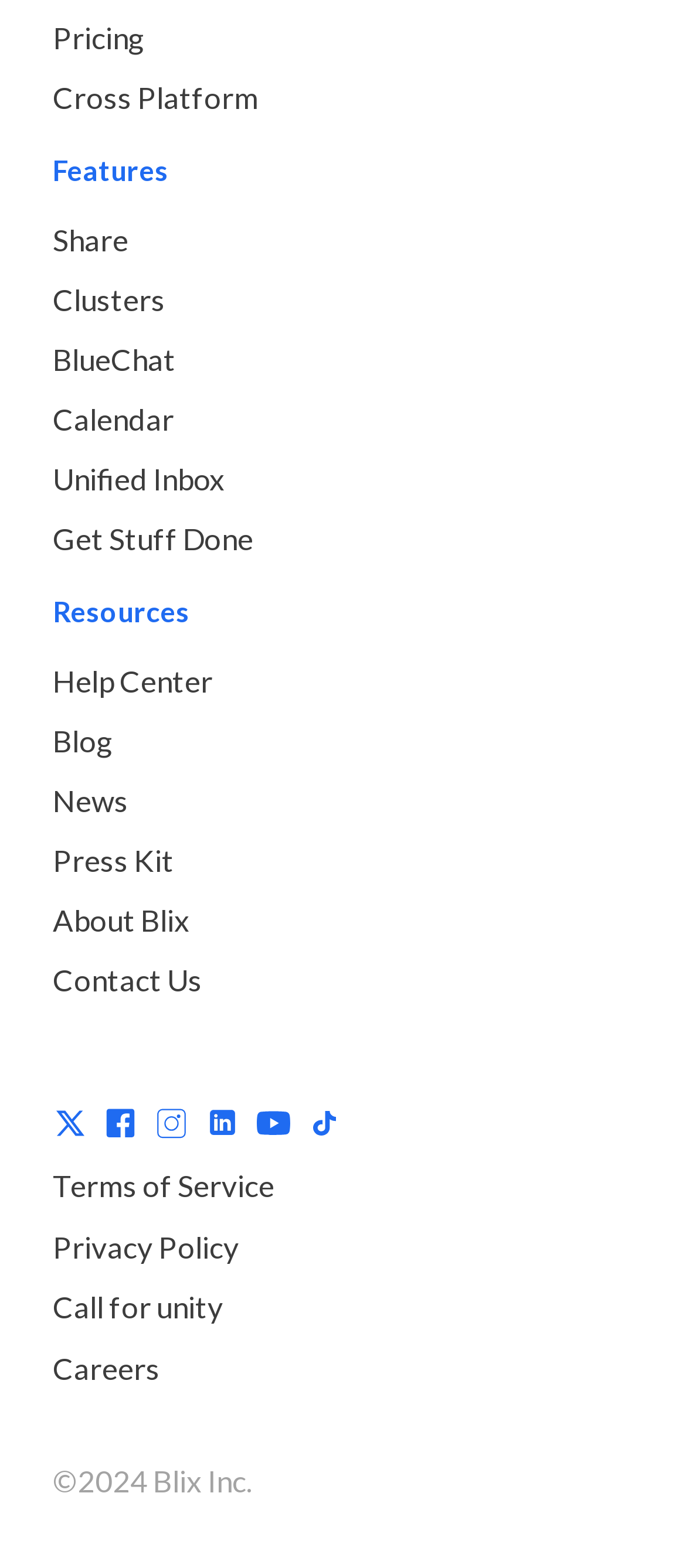Highlight the bounding box coordinates of the region I should click on to meet the following instruction: "View pricing information".

[0.077, 0.012, 0.213, 0.037]